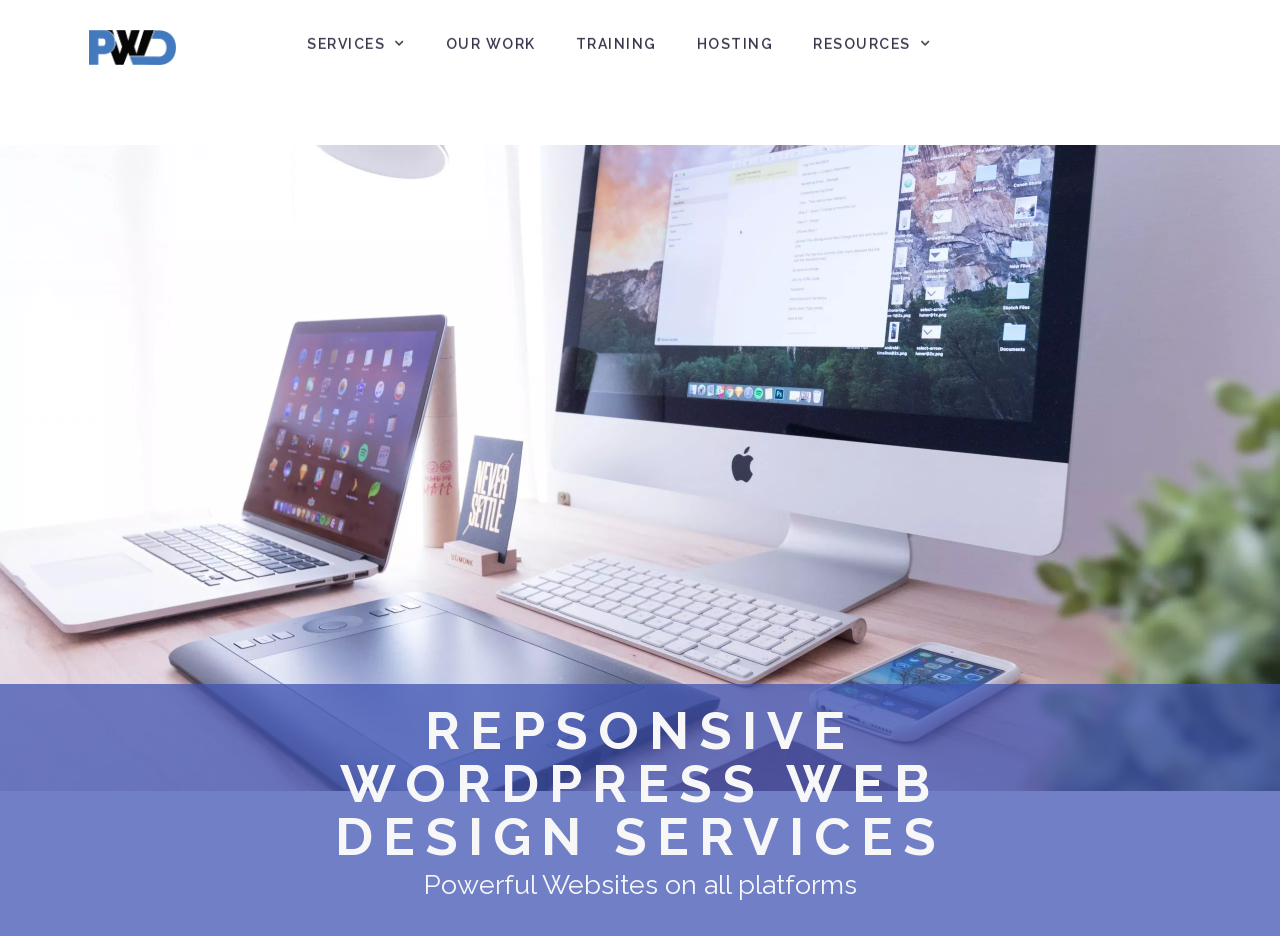Give a concise answer of one word or phrase to the question: 
What is the purpose of the website?

Web design services